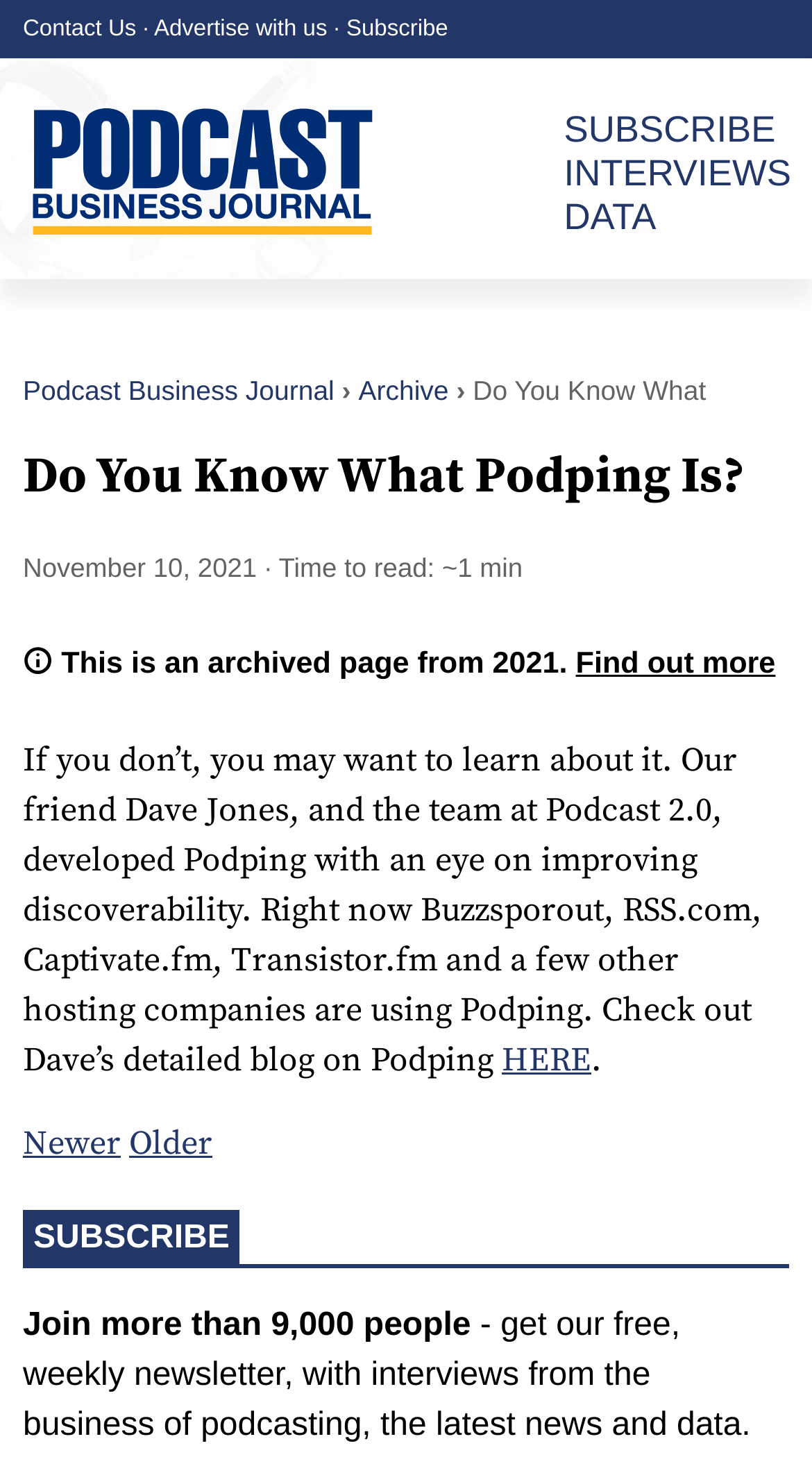Please determine the bounding box coordinates for the UI element described as: "Older".

[0.159, 0.762, 0.262, 0.79]